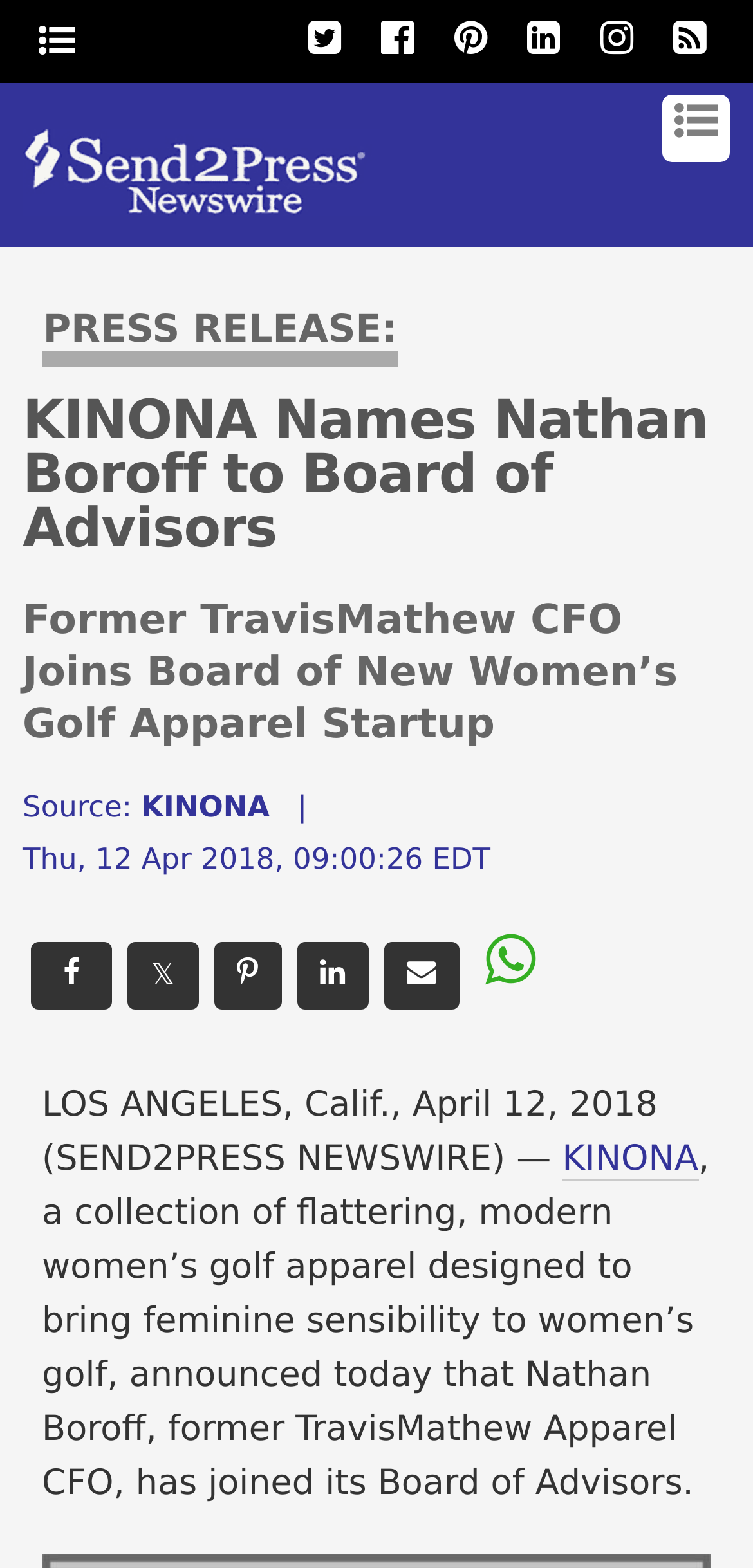From the webpage screenshot, predict the bounding box coordinates (top-left x, top-left y, bottom-right x, bottom-right y) for the UI element described here: parent_node: 𝕏 title="Share on LinkedIn"

[0.394, 0.601, 0.489, 0.644]